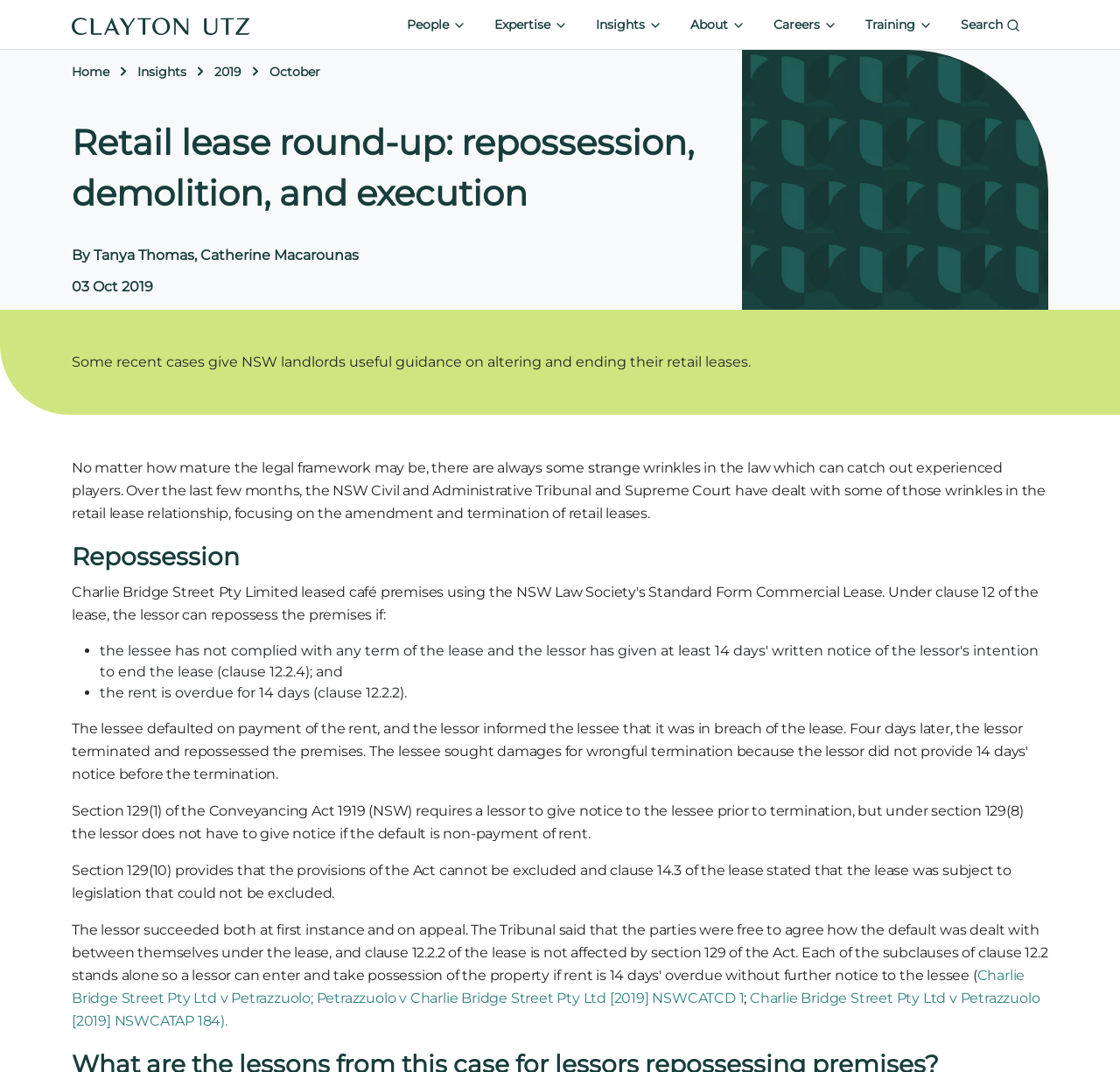Given the element description: "parent_node: People", predict the bounding box coordinates of the UI element it refers to, using four float numbers between 0 and 1, i.e., [left, top, right, bottom].

[0.064, 0.007, 0.223, 0.039]